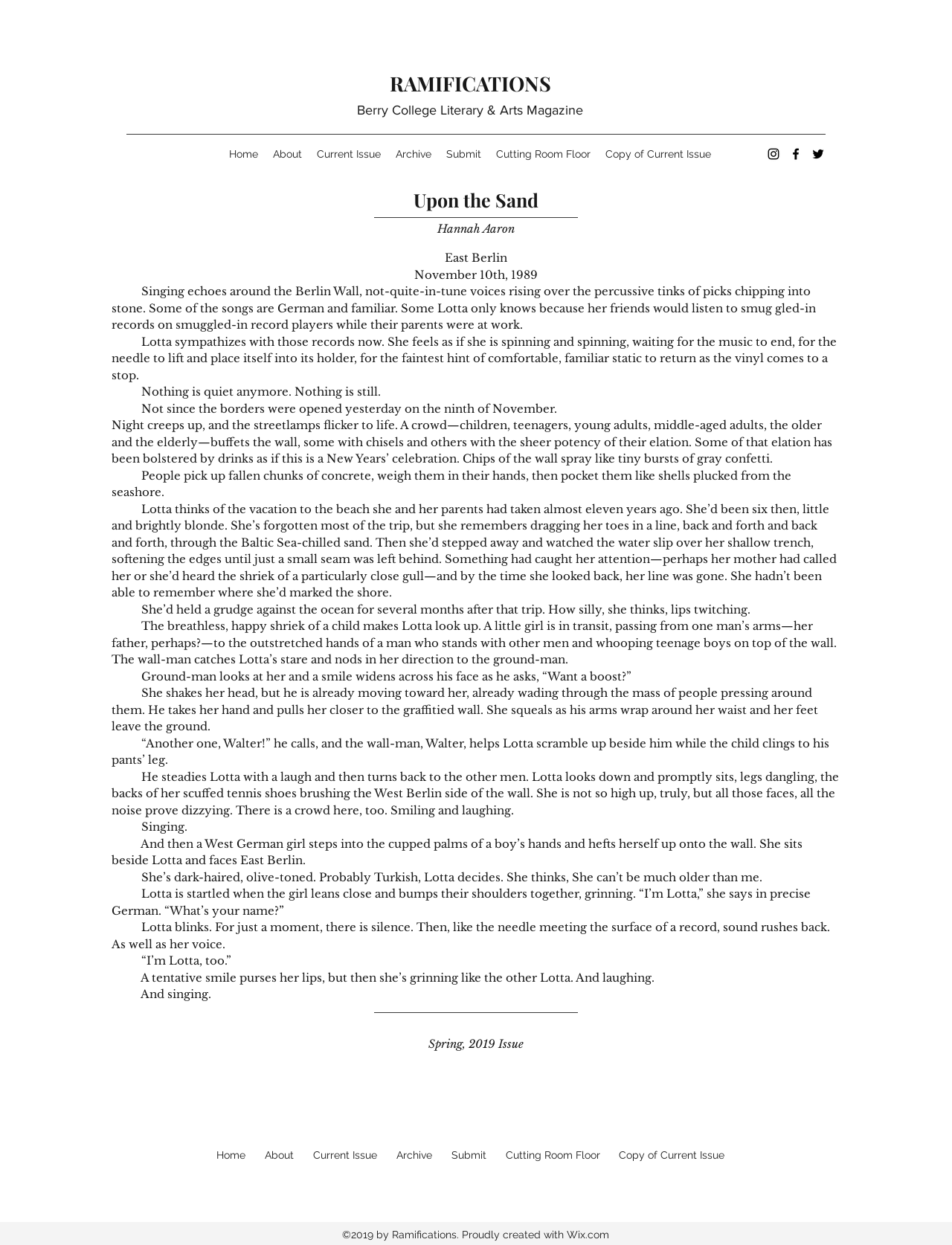What is the event described in the story?
From the image, respond using a single word or phrase.

The fall of the Berlin Wall